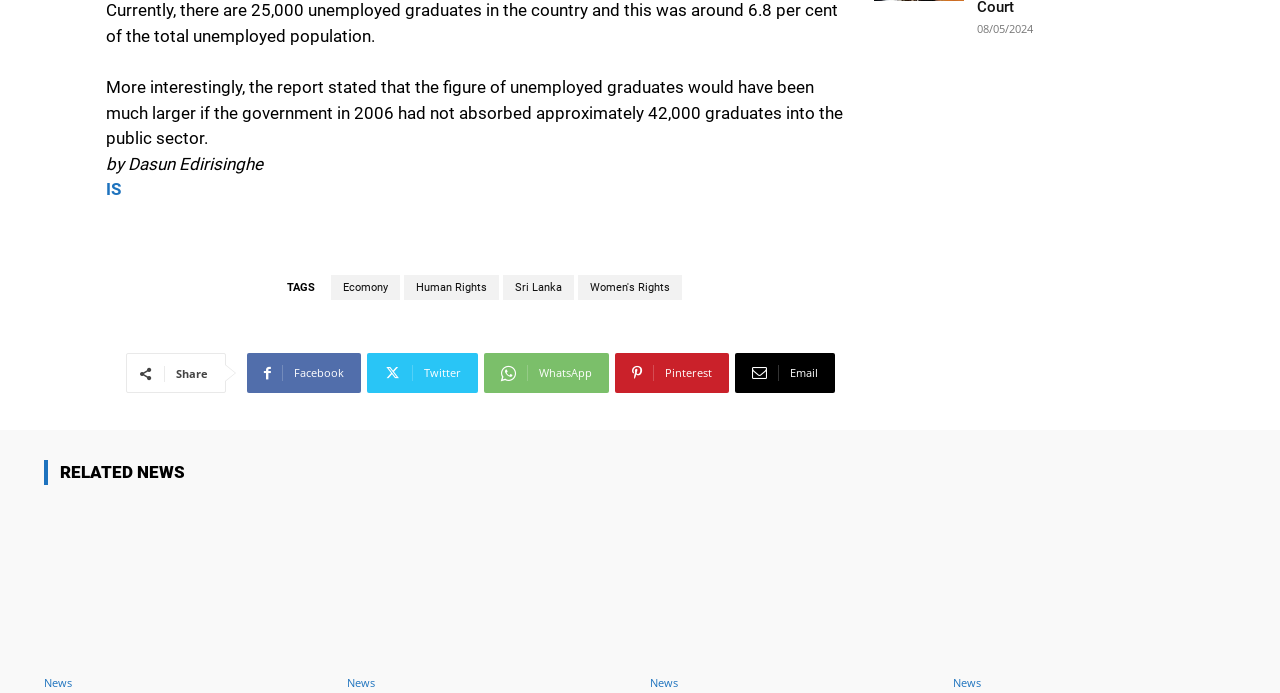What is the date of the article?
Answer the question in a detailed and comprehensive manner.

I looked for the date of the article and found it in the time element, which is '08/05/2024'.